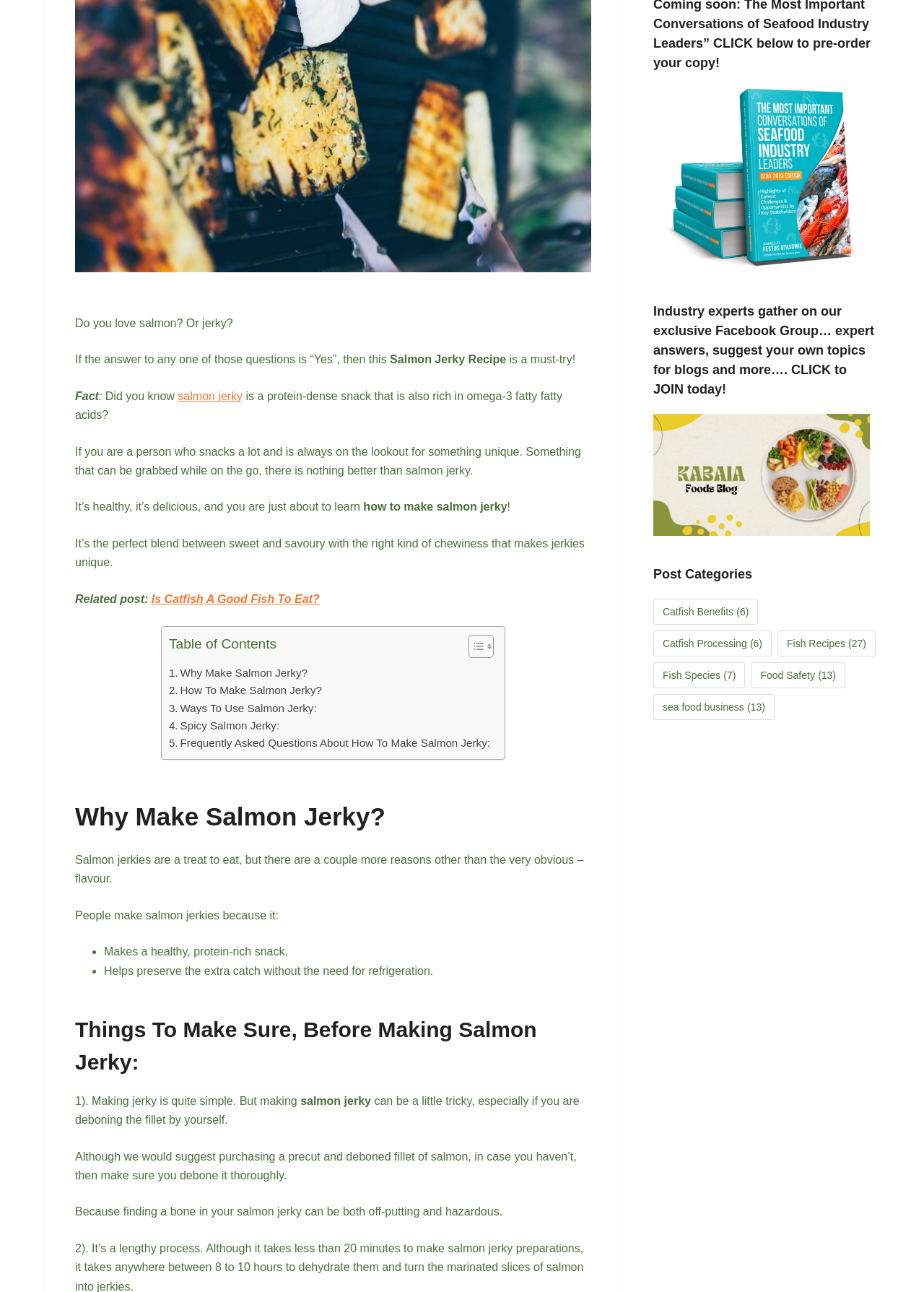From the element description alt="Kabaia Foods Blog Facebook Group", predict the bounding box coordinates of the UI element. The coordinates must be specified in the format (top-left x, top-left y, bottom-right x, bottom-right y) and should be within the 0 to 1 range.

[0.707, 0.362, 0.941, 0.371]